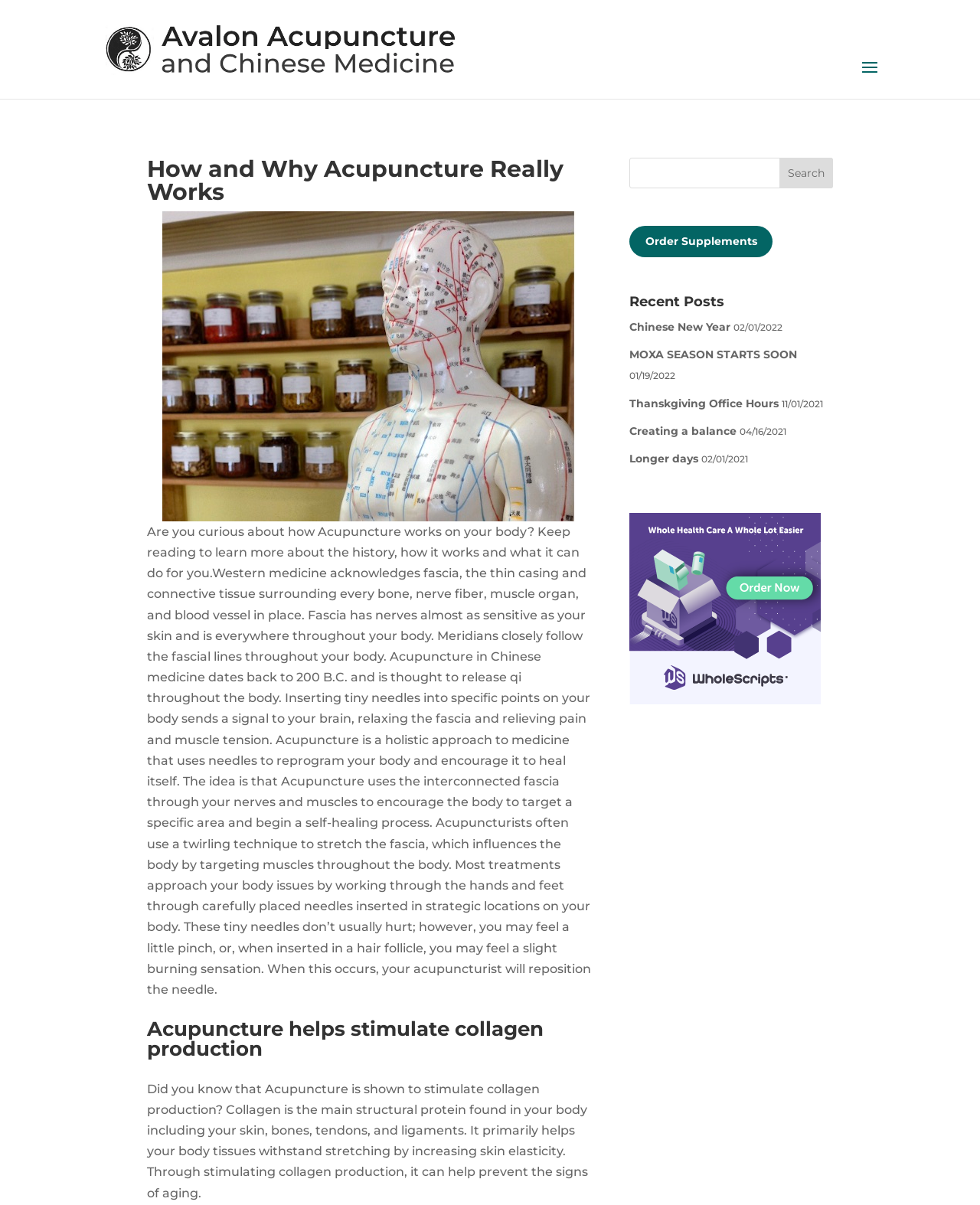Answer the question using only one word or a concise phrase: What is the main topic of this webpage?

Acupuncture